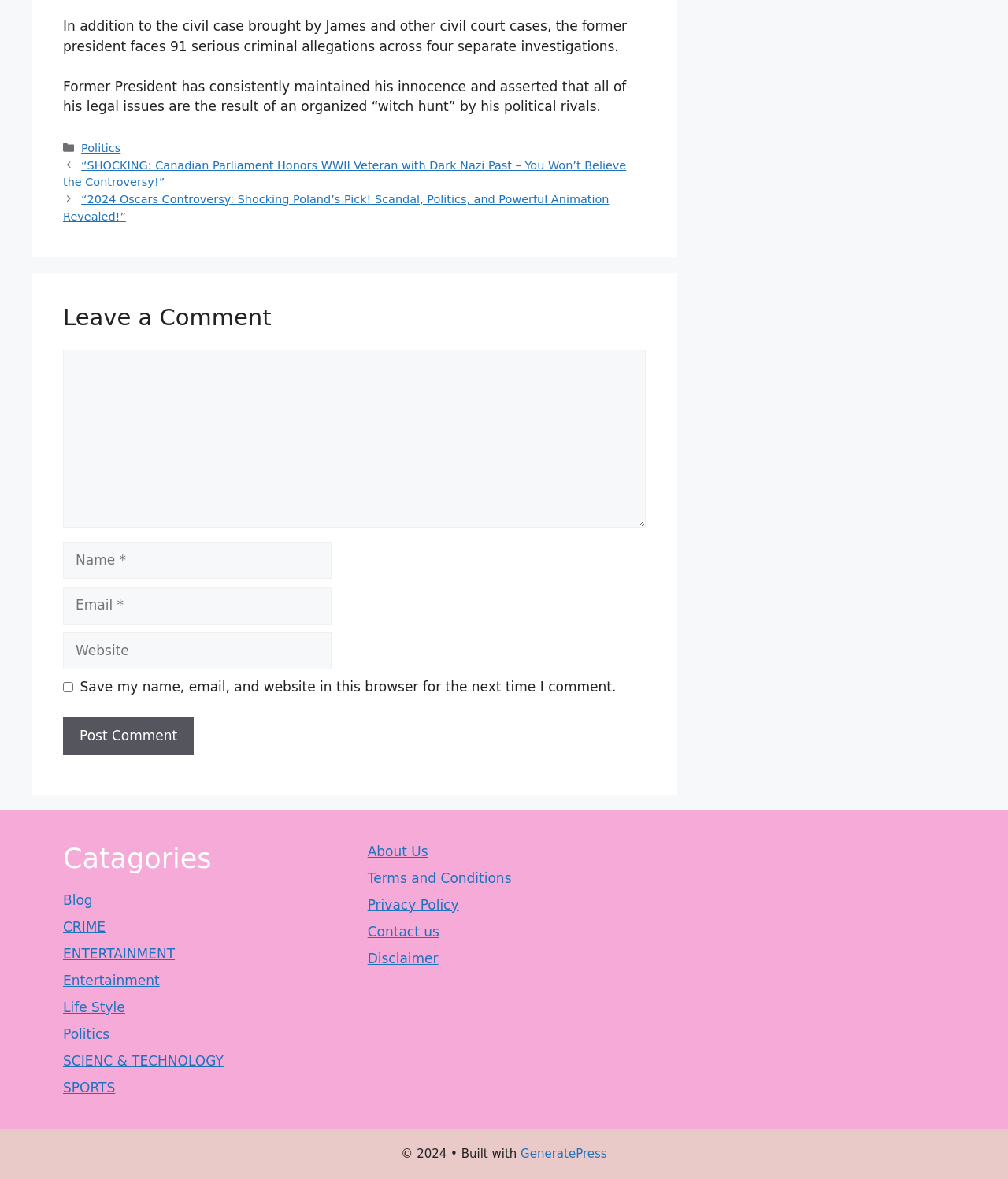Please determine the bounding box coordinates of the element to click in order to execute the following instruction: "Click the 'Contact us' link". The coordinates should be four float numbers between 0 and 1, specified as [left, top, right, bottom].

[0.365, 0.783, 0.436, 0.797]